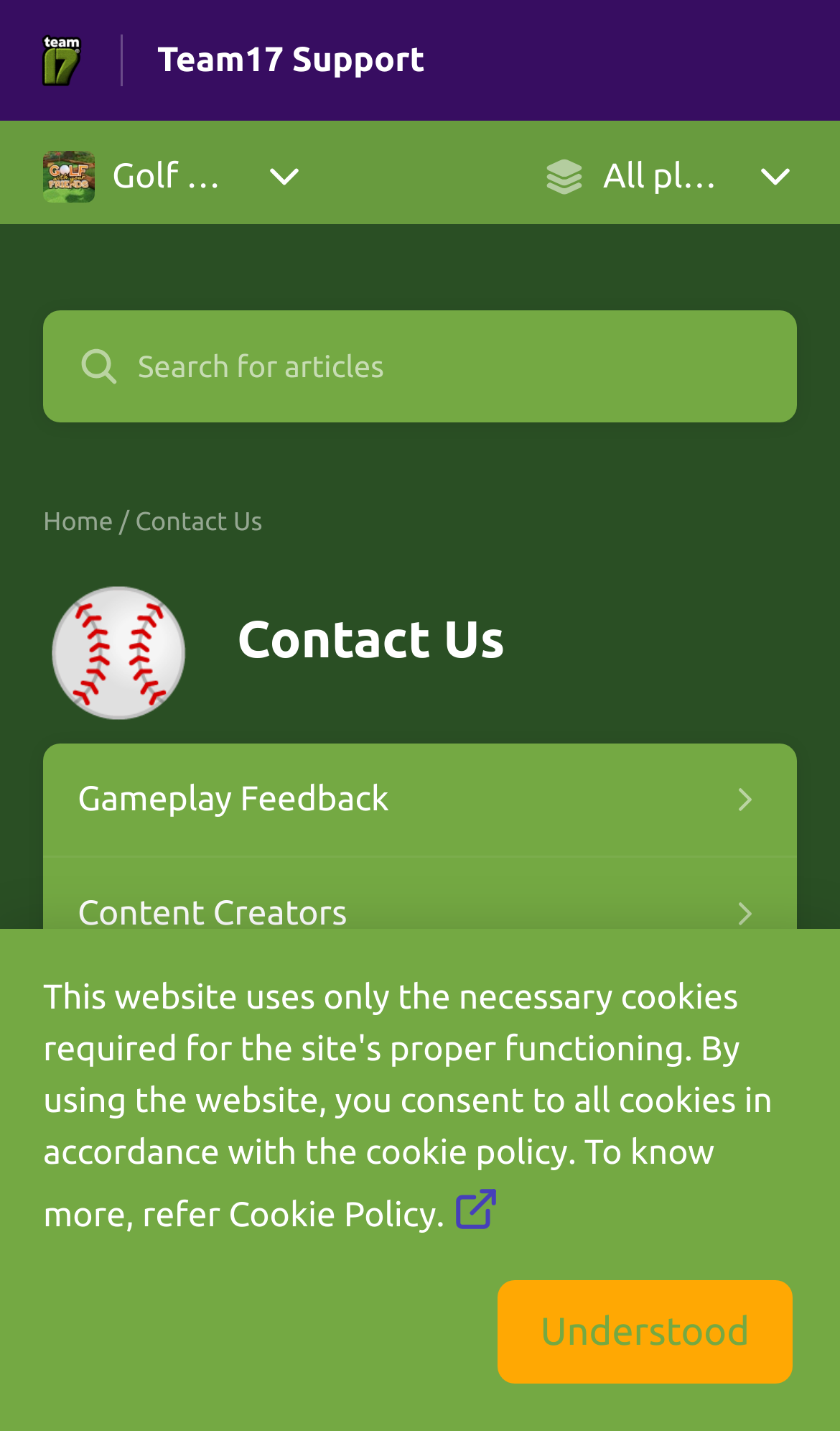Pinpoint the bounding box coordinates for the area that should be clicked to perform the following instruction: "Click the Understood button".

[0.592, 0.895, 0.944, 0.967]